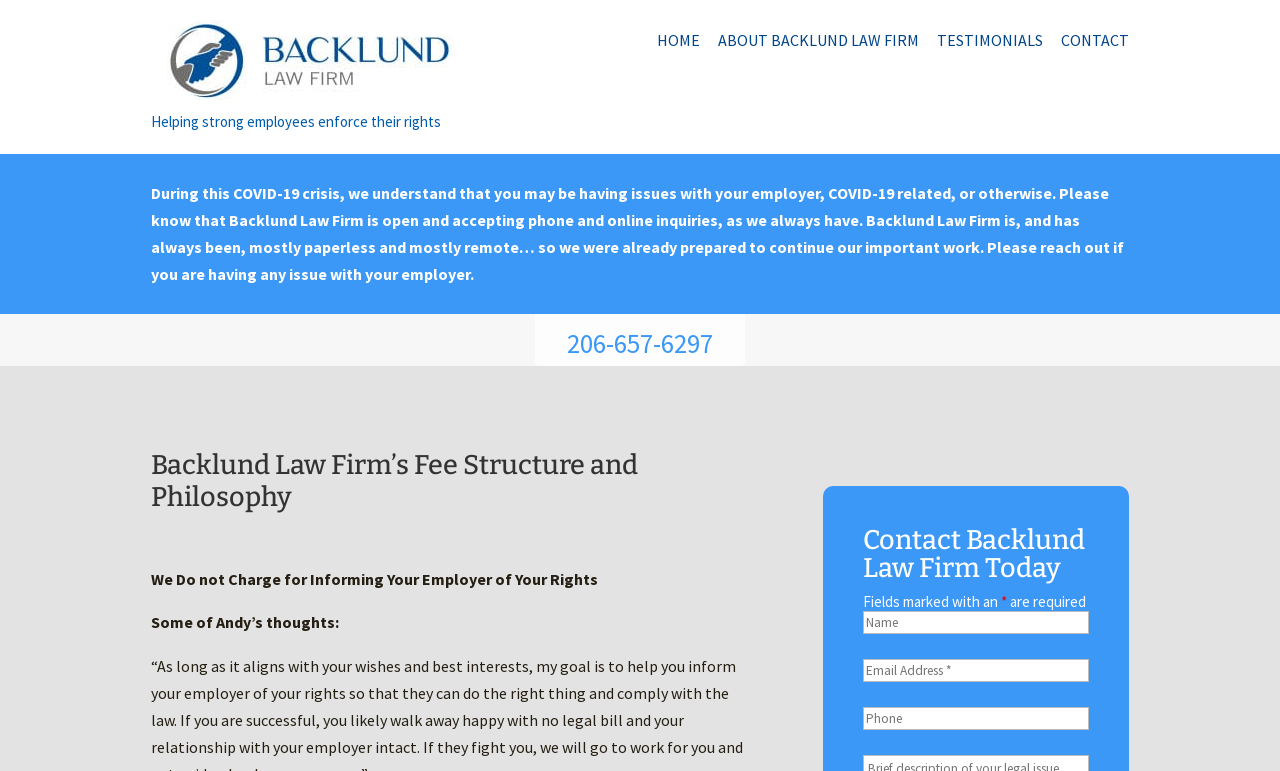Identify the bounding box coordinates for the UI element mentioned here: "aria-describedby="nf-error-36" name="email" placeholder="Email Address *"". Provide the coordinates as four float values between 0 and 1, i.e., [left, top, right, bottom].

[0.674, 0.855, 0.851, 0.884]